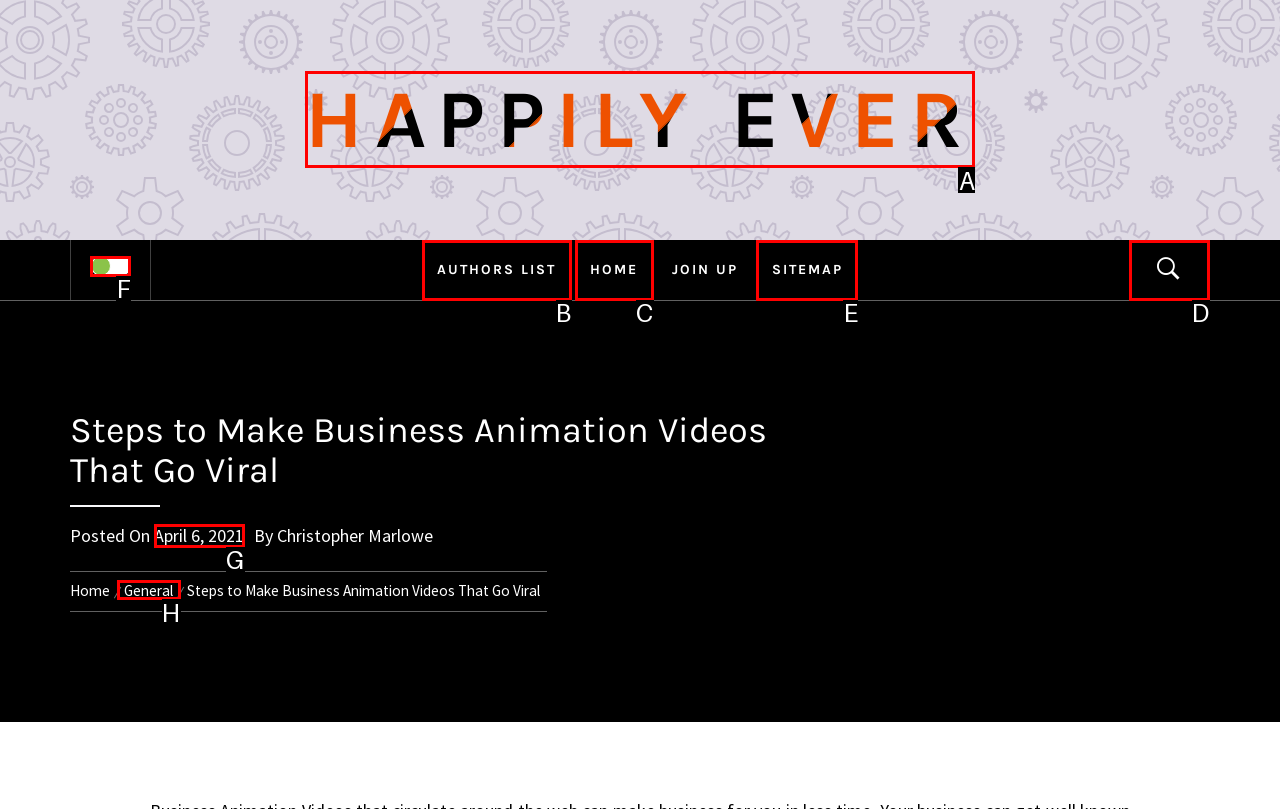Identify the letter of the UI element you need to select to accomplish the task: view sitemap.
Respond with the option's letter from the given choices directly.

E